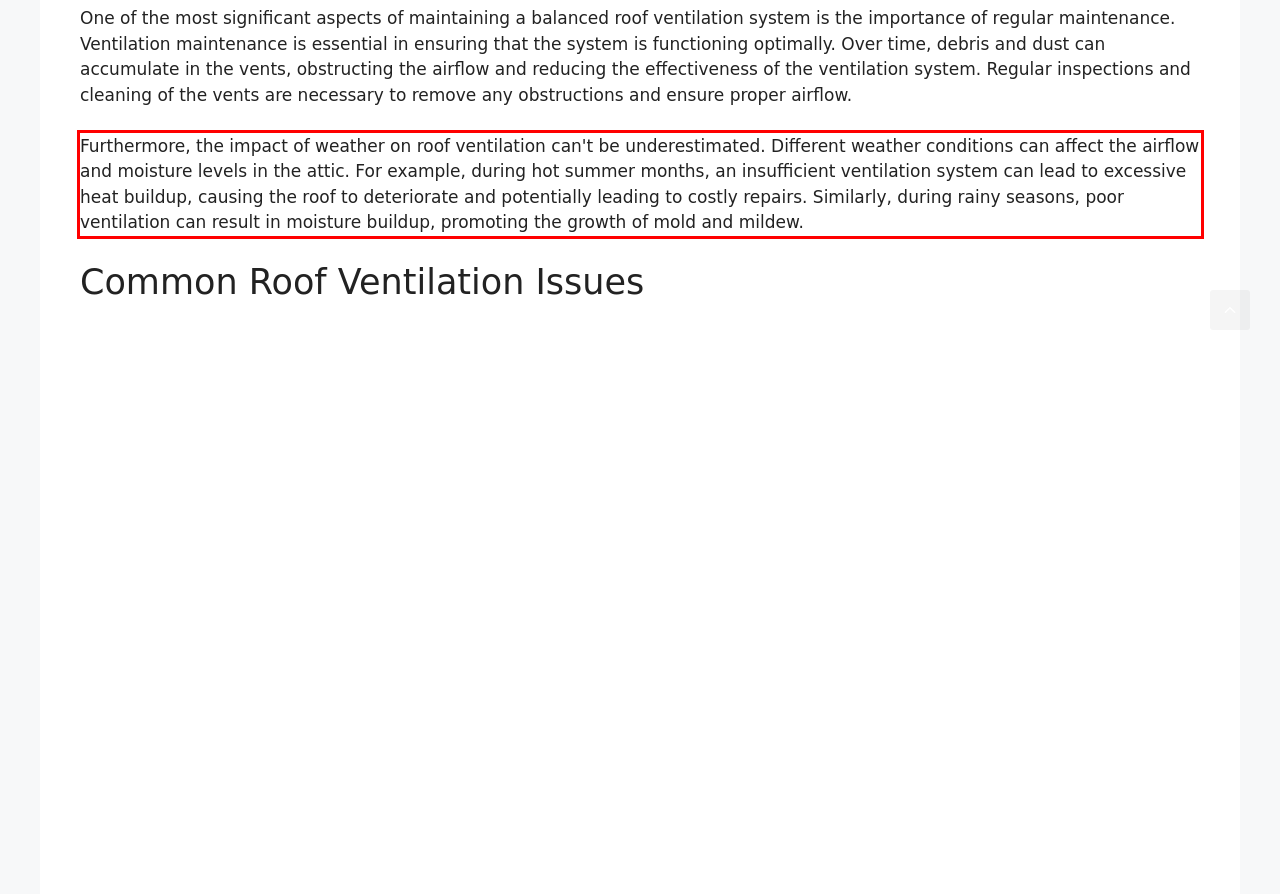Look at the webpage screenshot and recognize the text inside the red bounding box.

Furthermore, the impact of weather on roof ventilation can't be underestimated. Different weather conditions can affect the airflow and moisture levels in the attic. For example, during hot summer months, an insufficient ventilation system can lead to excessive heat buildup, causing the roof to deteriorate and potentially leading to costly repairs. Similarly, during rainy seasons, poor ventilation can result in moisture buildup, promoting the growth of mold and mildew.